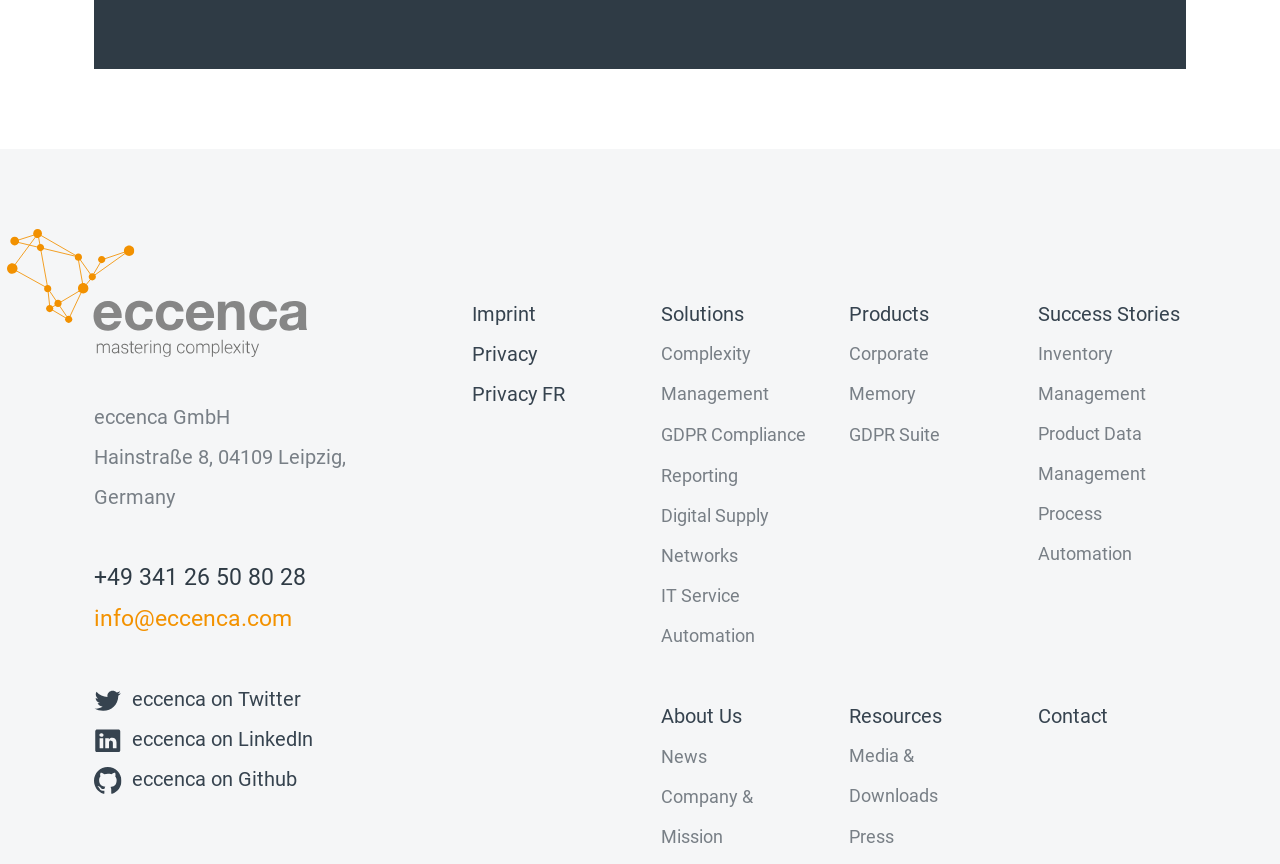Given the element description "Contact", identify the bounding box of the corresponding UI element.

[0.811, 0.806, 0.865, 0.852]